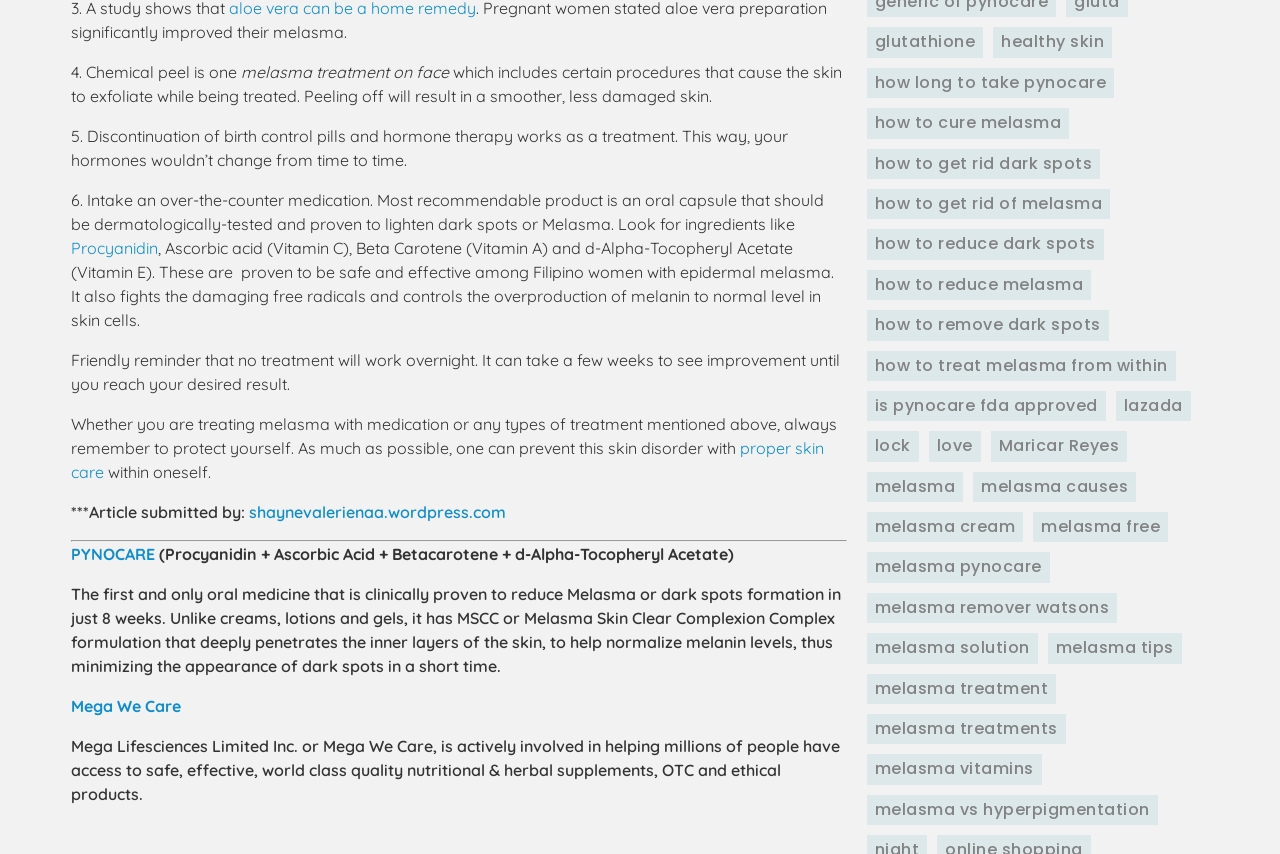Please specify the bounding box coordinates of the clickable region to carry out the following instruction: "Click the link to learn more about Procyanidin". The coordinates should be four float numbers between 0 and 1, in the format [left, top, right, bottom].

[0.056, 0.278, 0.124, 0.302]